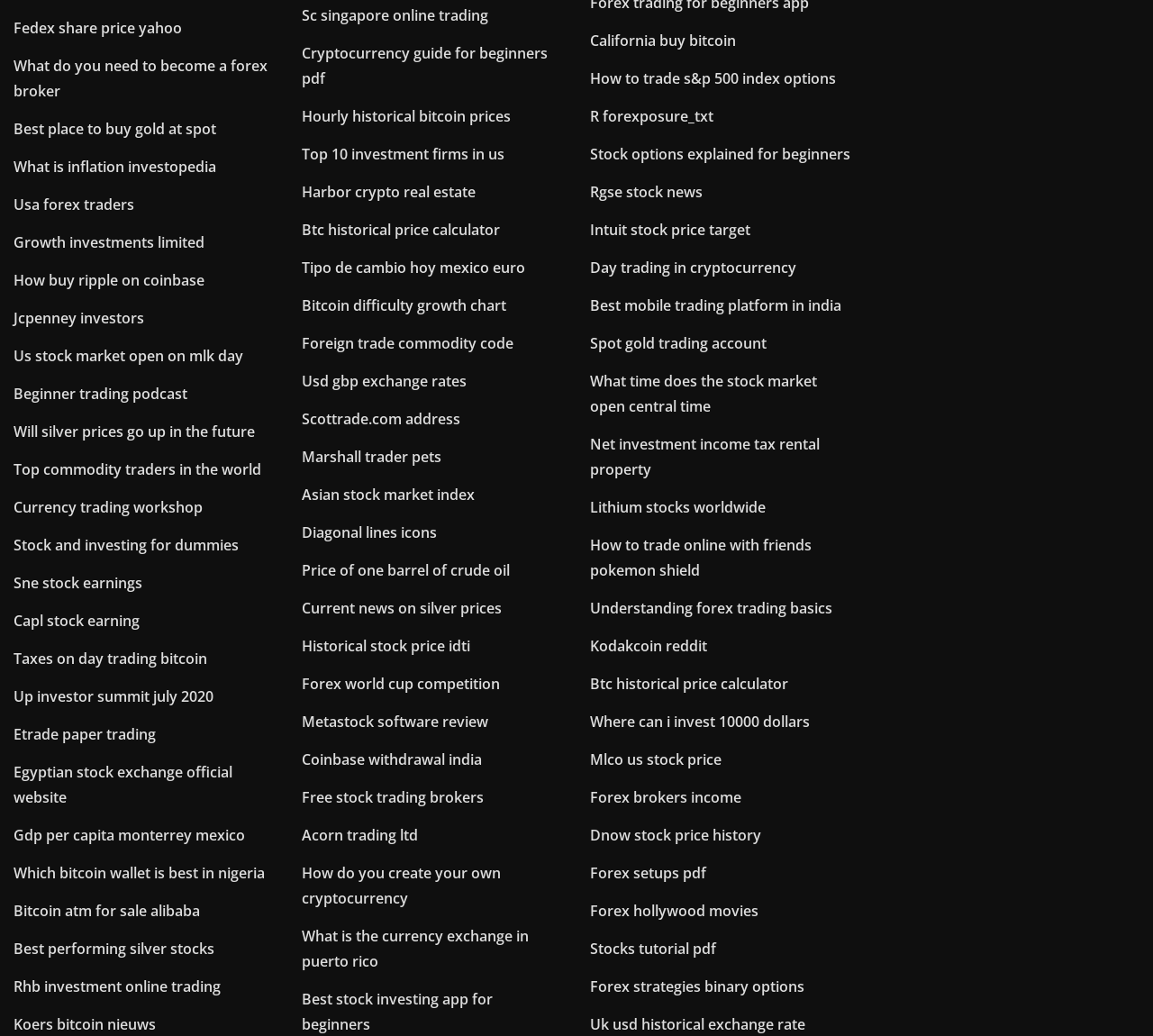For the following element description, predict the bounding box coordinates in the format (top-left x, top-left y, bottom-right x, bottom-right y). All values should be floating point numbers between 0 and 1. Description: Free stock trading brokers

[0.262, 0.76, 0.42, 0.78]